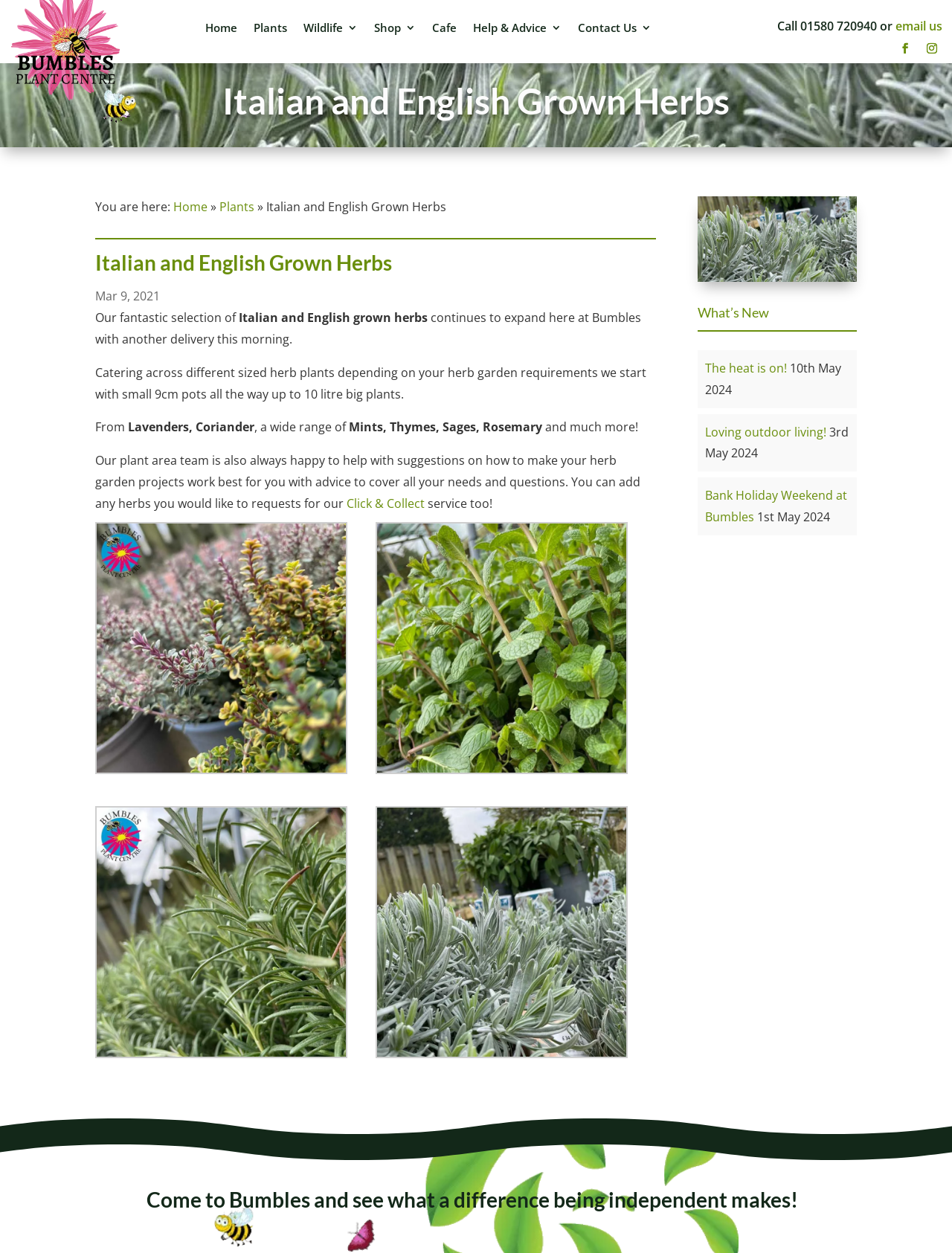Locate the bounding box coordinates for the element described below: "Bank Holiday Weekend at Bumbles". The coordinates must be four float values between 0 and 1, formatted as [left, top, right, bottom].

[0.741, 0.389, 0.89, 0.419]